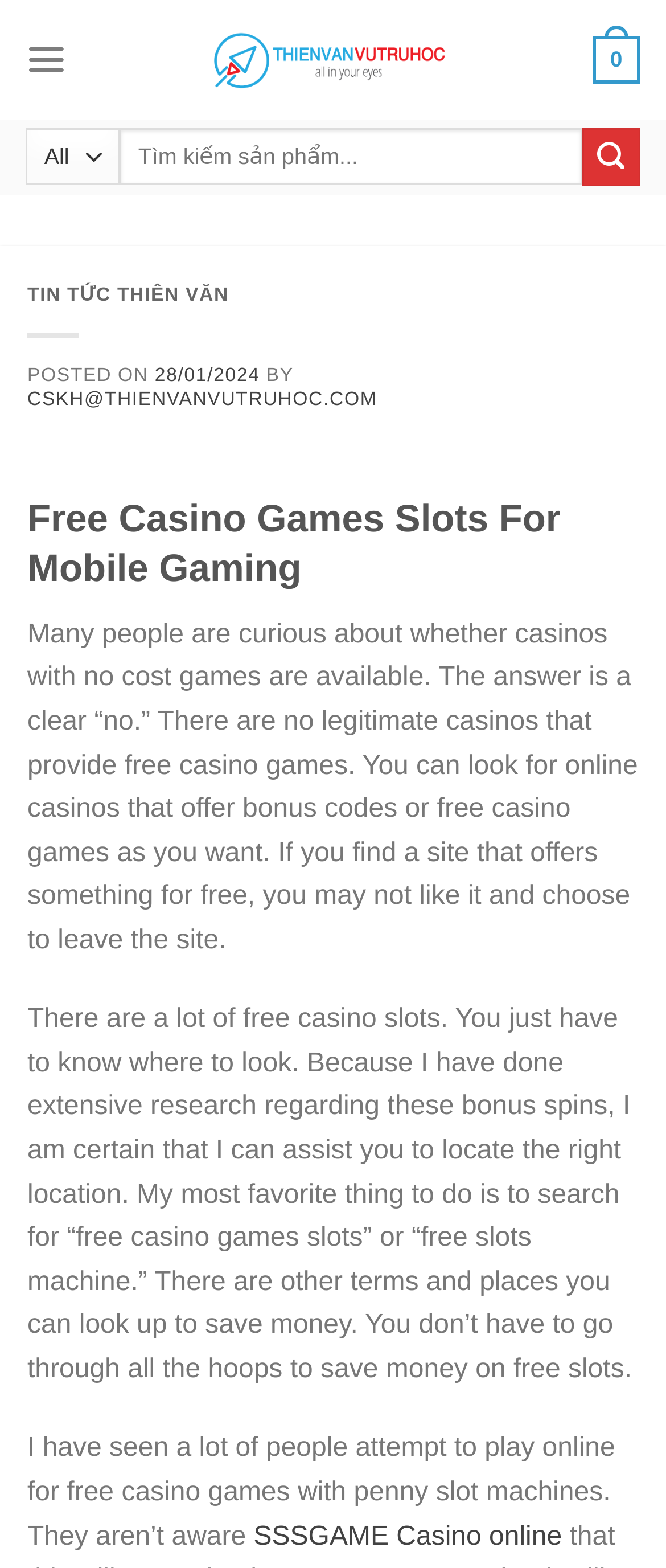Give a complete and precise description of the webpage's appearance.

The webpage appears to be a blog or article page with a focus on casino games and slots. At the top left corner, there is a link to "Thiên Văn Vũ Trụ Học" accompanied by an image with the same name. Next to it, there is a "Menu" link that expands to reveal a dropdown menu. On the top right corner, there is a search bar with a combobox and a submit button.

Below the search bar, there is a header section with a heading "TIN TỨC THIÊN VĂN" (which translates to "THIÊN VĂN NEWS") and a link to the same title. Underneath, there is a news article or blog post with a heading "Free Casino Games Slots For Mobile Gaming". The article discusses the availability of free casino games and provides information on how to find online casinos that offer bonus codes or free games.

The article is divided into paragraphs, with the first paragraph explaining that there are no legitimate casinos that provide free games. The second paragraph mentions that there are many free casino slots available, and the author claims to be able to assist in finding the right location. The third paragraph appears to be cut off, but it seems to be discussing people's attempts to play online casino games with penny slot machines.

At the bottom of the page, there is a link to "SSSGAME Casino online". Overall, the webpage has a simple layout with a focus on providing information about casino games and slots.